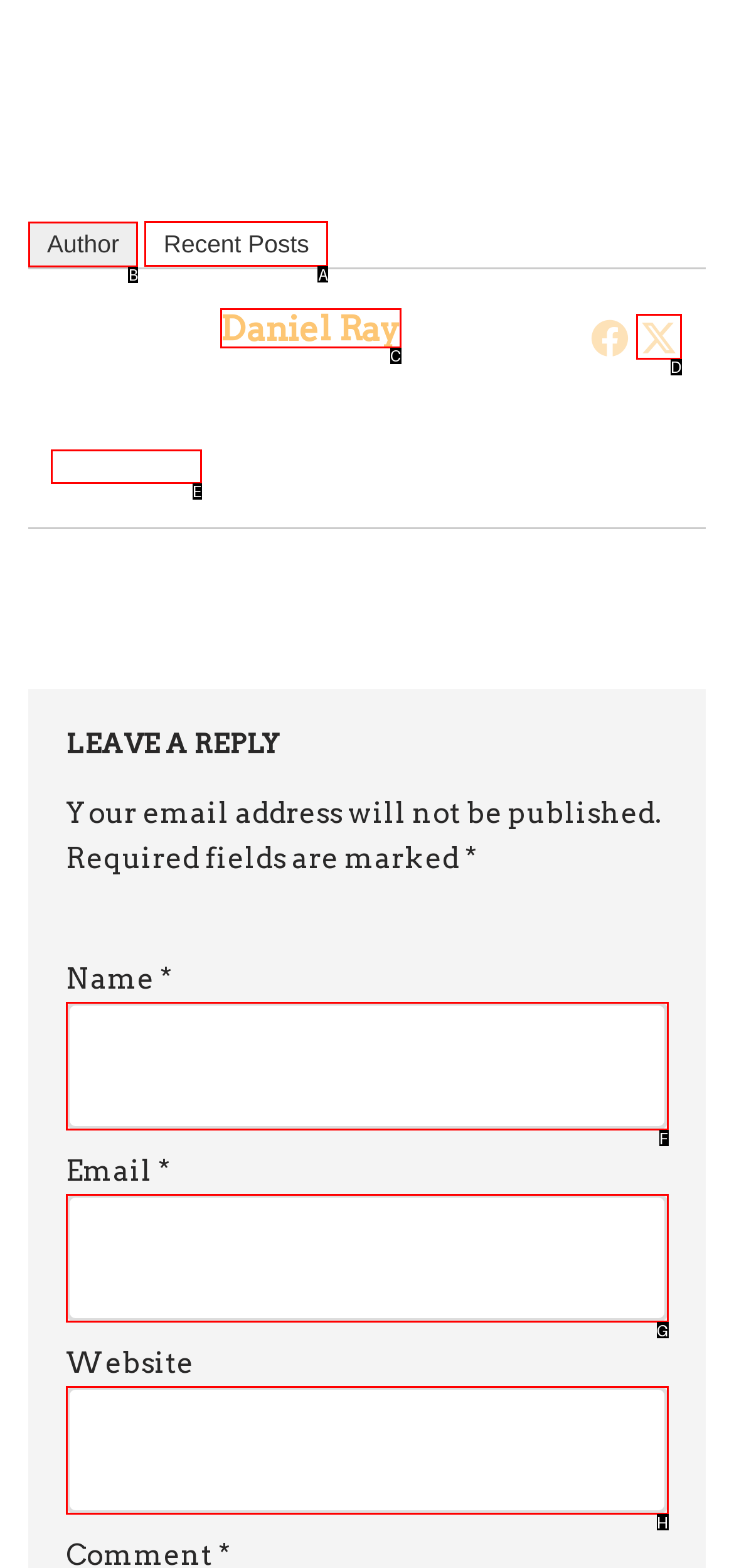Choose the HTML element to click for this instruction: Click on the recent posts link Answer with the letter of the correct choice from the given options.

A